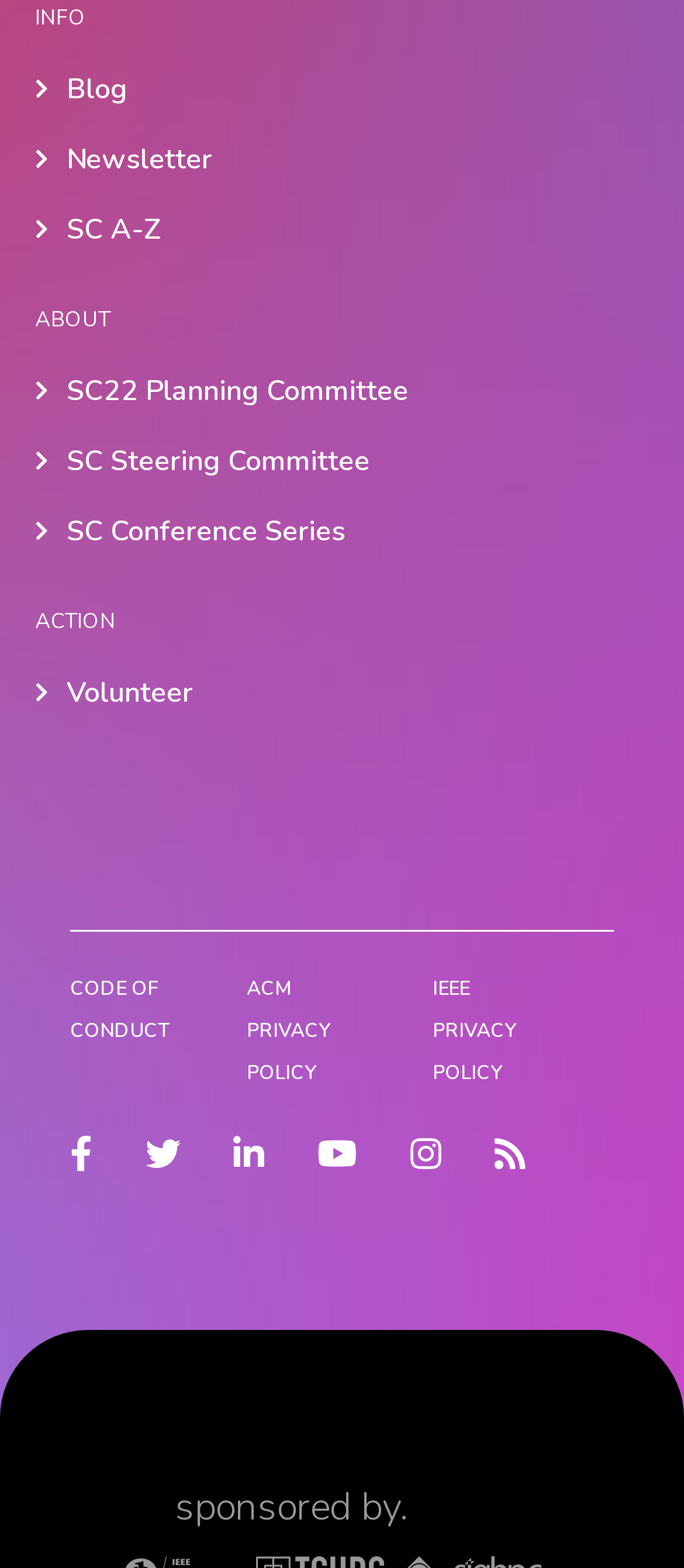How many social media links are there?
Please provide a comprehensive answer based on the contents of the image.

I counted the number of social media links at the bottom of the webpage, which are Facebook, Twitter, Linkedin, YouTube, and Instagram.